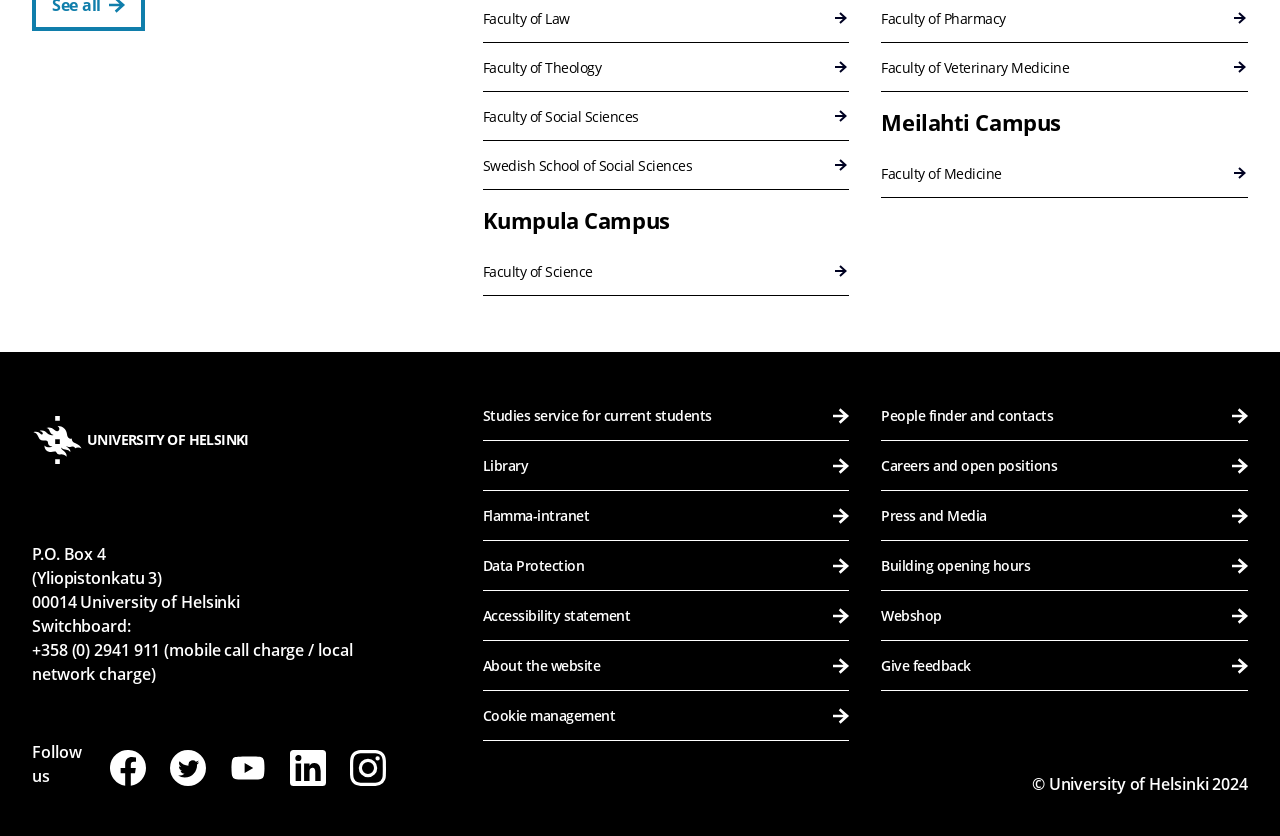Predict the bounding box coordinates of the area that should be clicked to accomplish the following instruction: "Visit the Faculty of Theology". The bounding box coordinates should consist of four float numbers between 0 and 1, i.e., [left, top, right, bottom].

[0.377, 0.051, 0.664, 0.11]